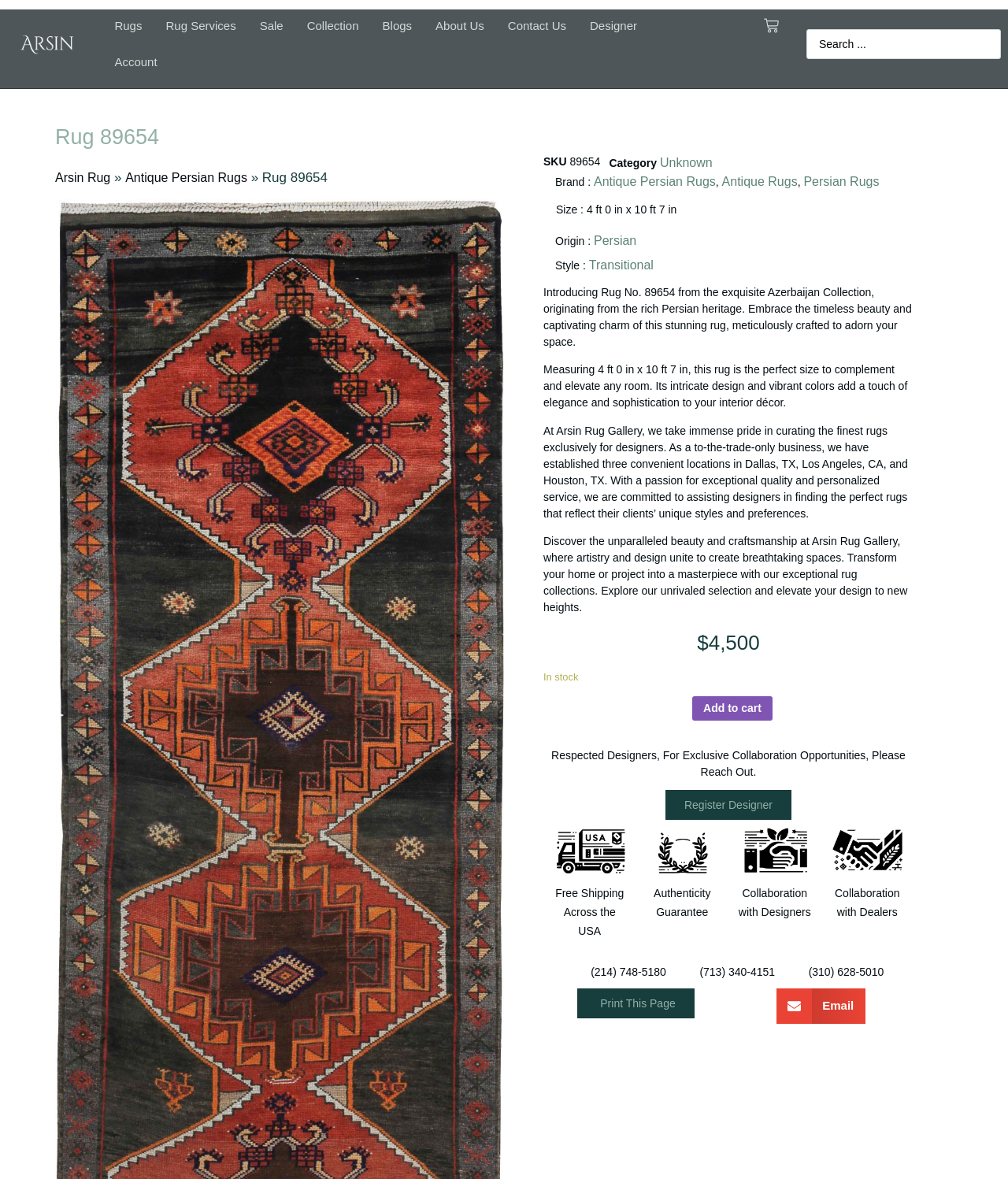Pinpoint the bounding box coordinates of the clickable element to carry out the following instruction: "Add rug to cart."

[0.687, 0.59, 0.766, 0.611]